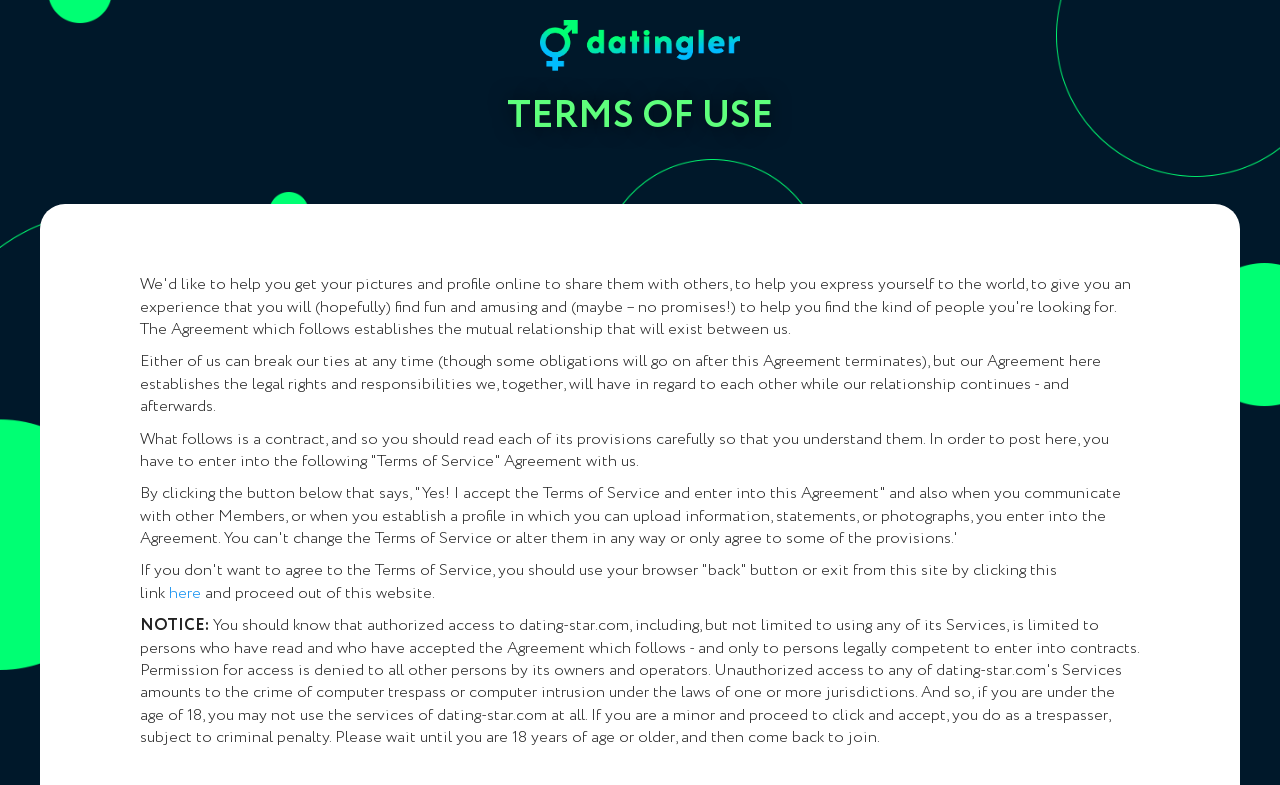What is the notice about?
Based on the screenshot, respond with a single word or phrase.

Not specified